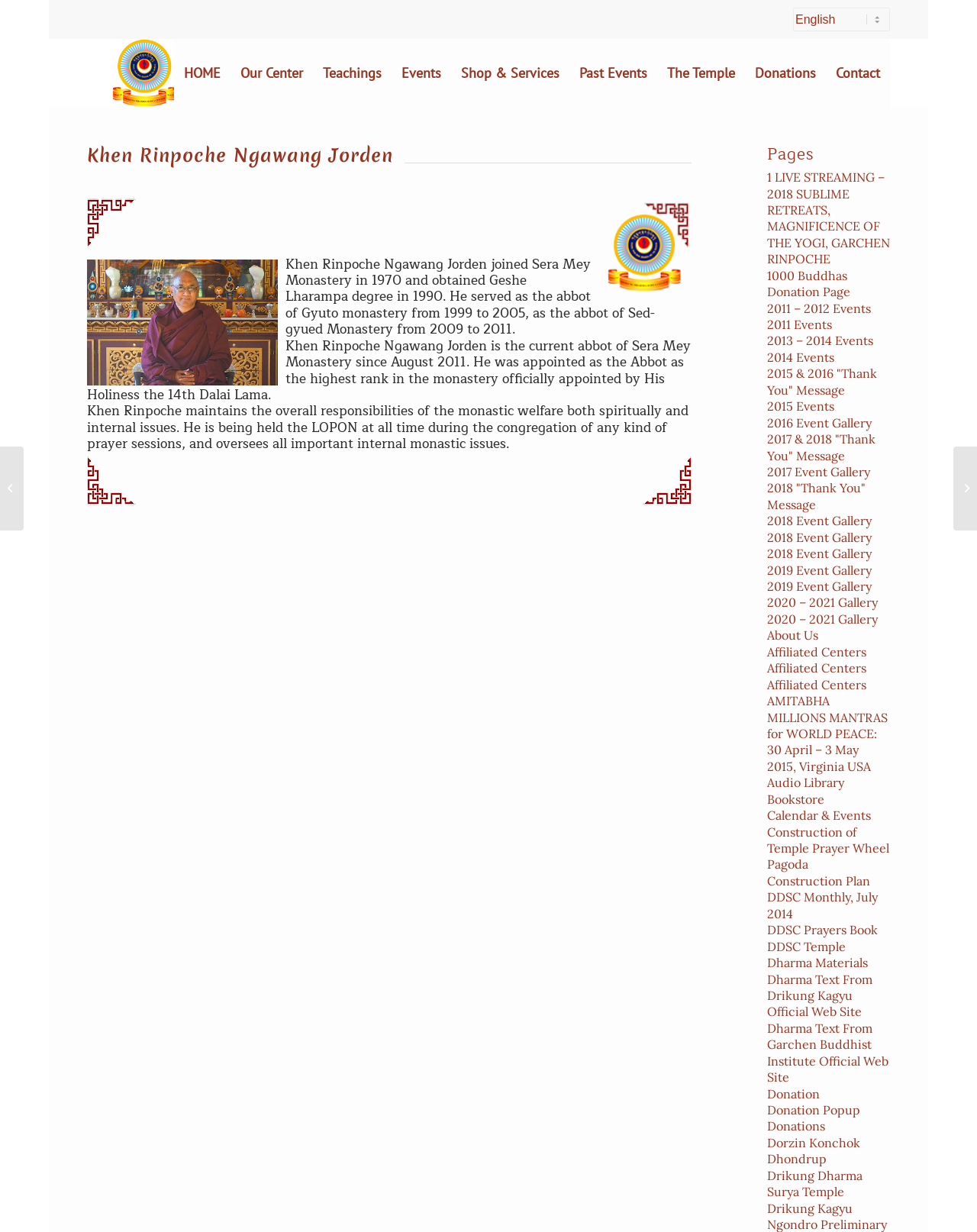Locate the UI element described by 2018 Event Gallery and provide its bounding box coordinates. Use the format (top-left x, top-left y, bottom-right x, bottom-right y) with all values as floating point numbers between 0 and 1.

[0.785, 0.43, 0.892, 0.442]